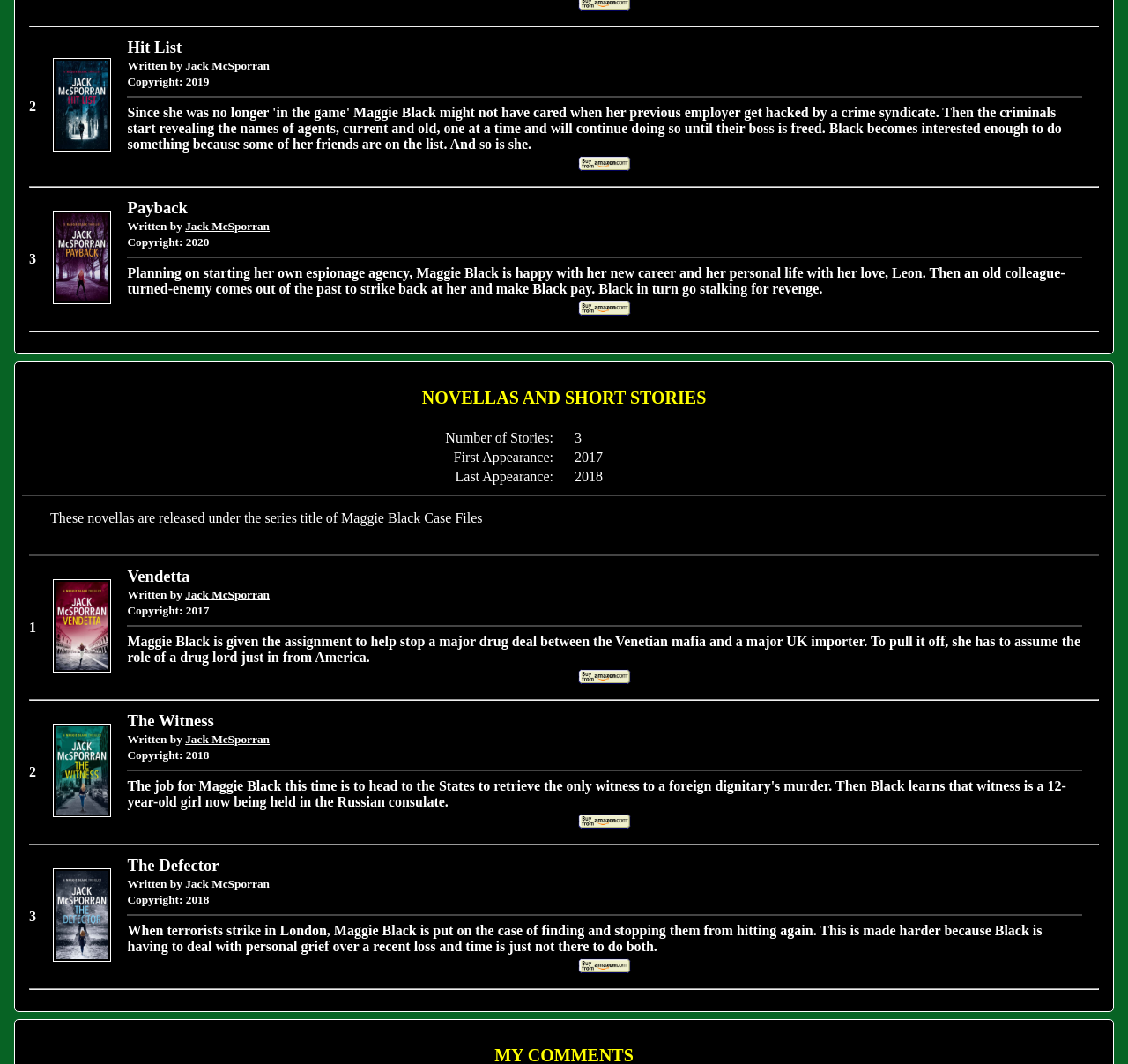Find the bounding box coordinates of the clickable region needed to perform the following instruction: "Buy 'Payback' from Amazon". The coordinates should be provided as four float numbers between 0 and 1, i.e., [left, top, right, bottom].

[0.513, 0.285, 0.56, 0.3]